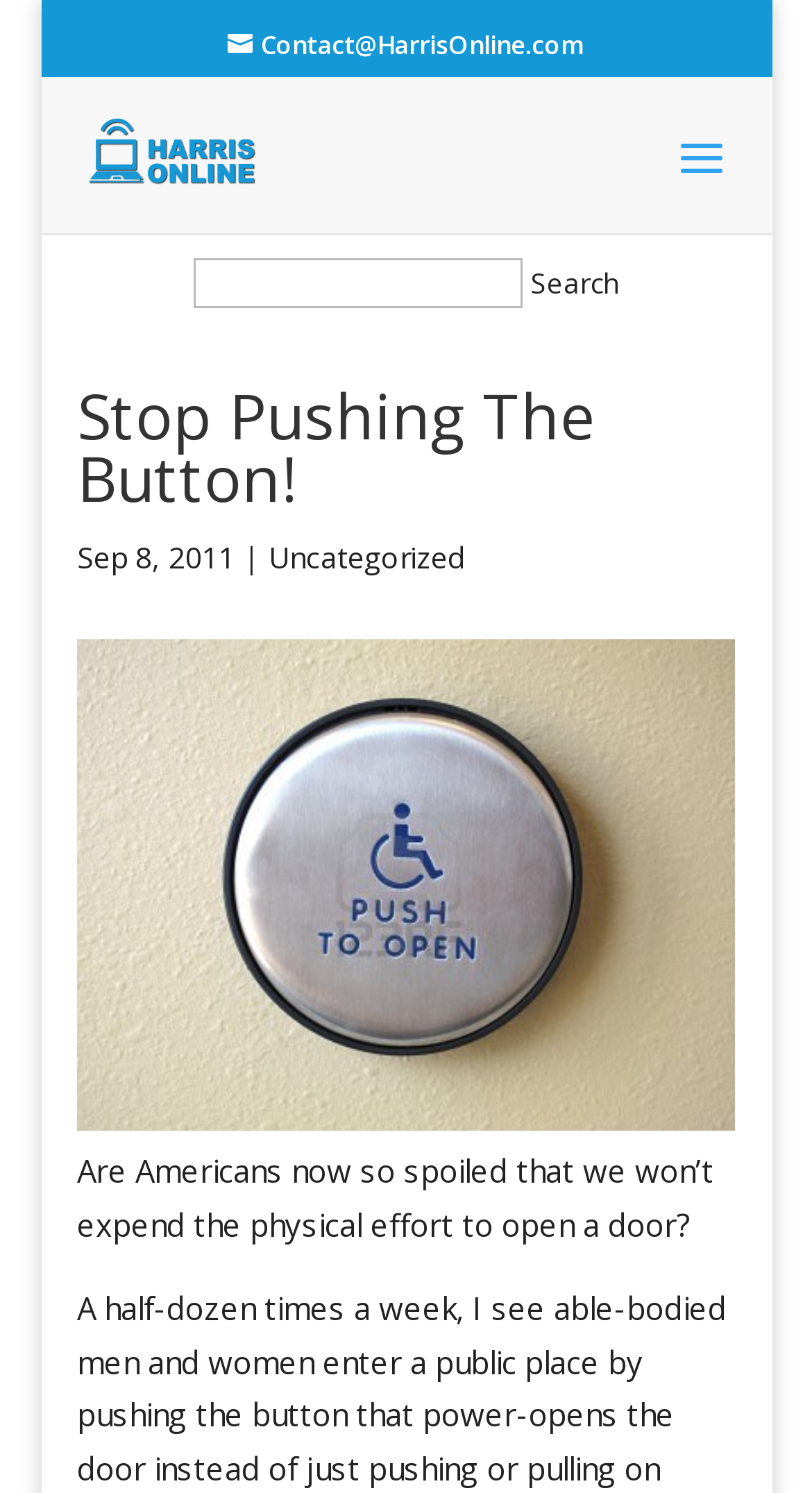What is the email address to contact?
Look at the image and provide a short answer using one word or a phrase.

Contact@HarrisOnline.com